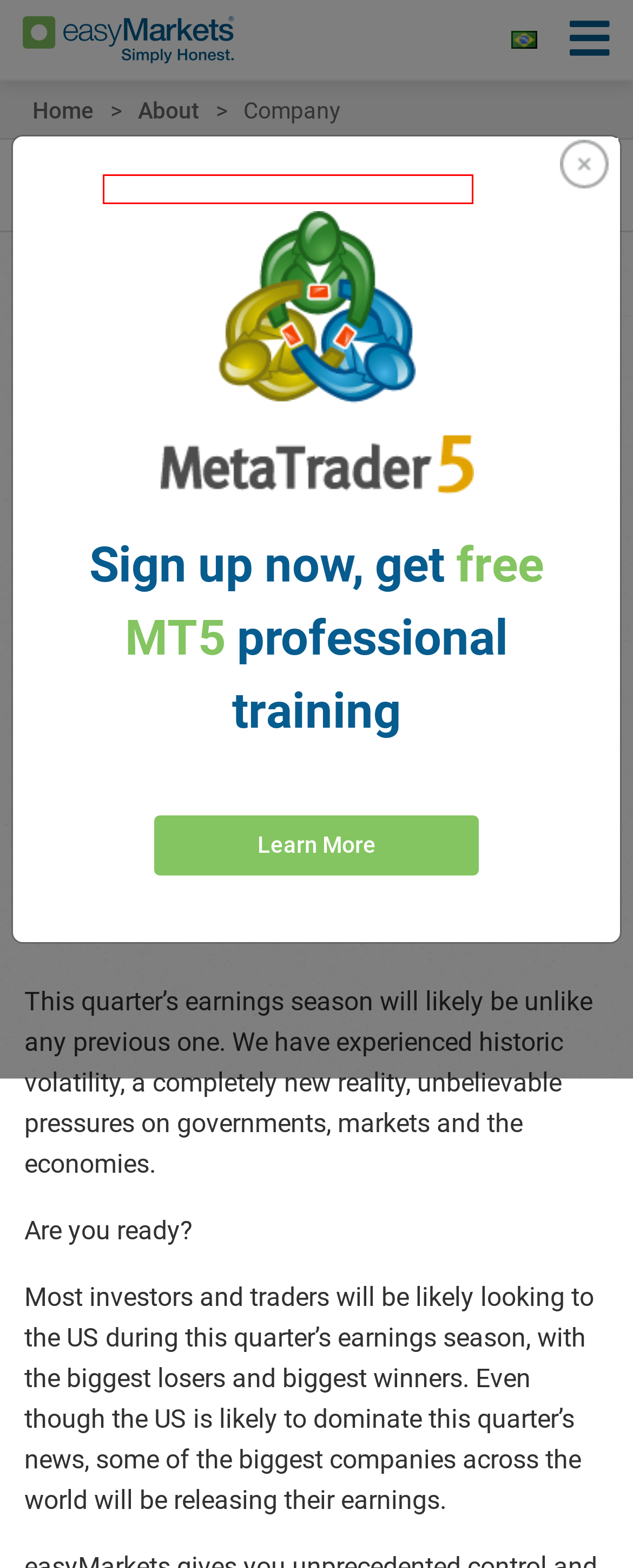You are presented with a screenshot of a webpage with a red bounding box. Select the webpage description that most closely matches the new webpage after clicking the element inside the red bounding box. The options are:
A. Online Trading | Broker regulado | Forex | Cryptos | easyMarkets
B. Sobre Nós | easyMarkets
C. Trading Online  | Corretora Regulada | Forex | Criptomoedas | easyMarkets
D. Sina Visitor System
E. Online Trading | Regulated Broker | Forex | Cryptos | easyMarkets
F. Patrocínios | easyMarkets
G. 在线交易 | 受监管的经纪商| 易信easyMarkets
H. easyMarkets Reviews | Read Customer Service Reviews of easymarkets.com

F